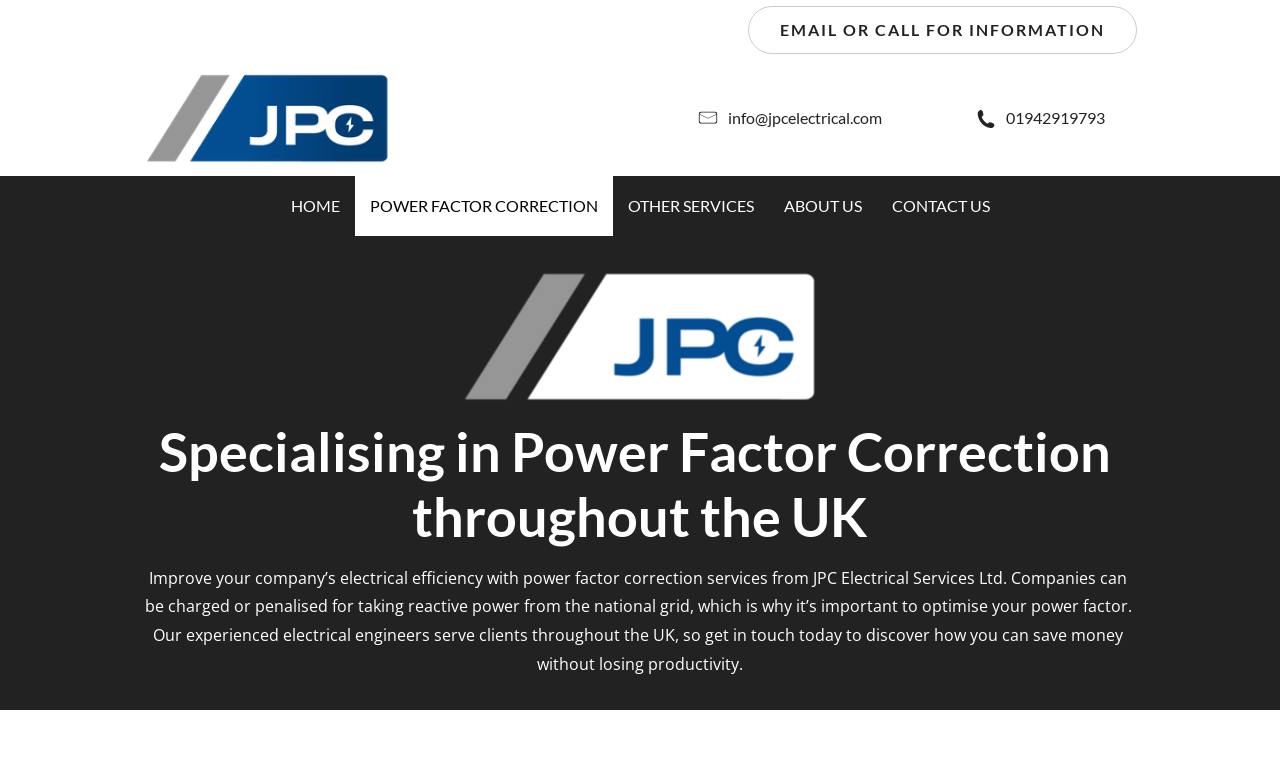Please pinpoint the bounding box coordinates for the region I should click to adhere to this instruction: "Contact us".

[0.685, 0.225, 0.785, 0.301]